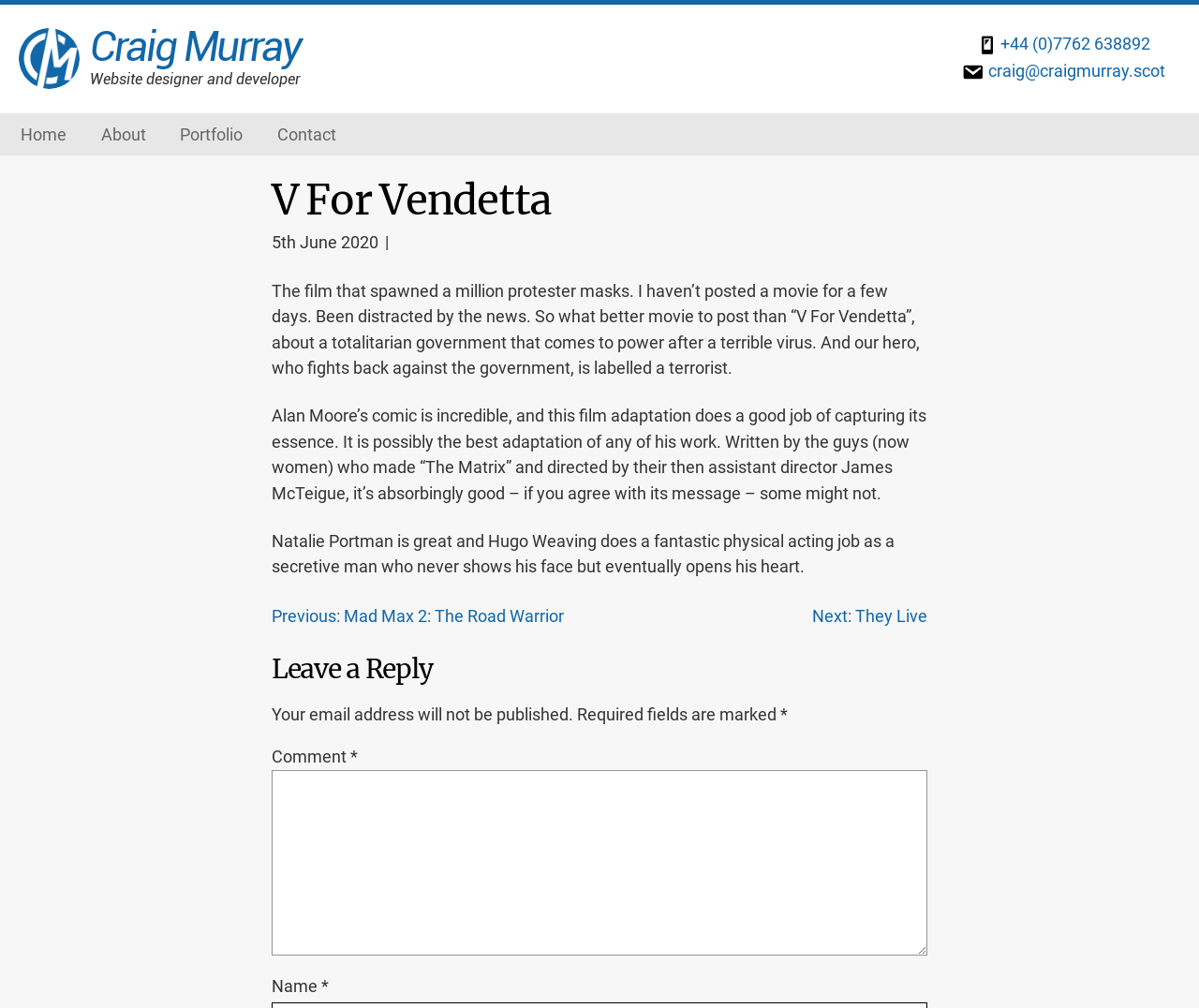Specify the bounding box coordinates of the element's area that should be clicked to execute the given instruction: "View recent posts". The coordinates should be four float numbers between 0 and 1, i.e., [left, top, right, bottom].

None